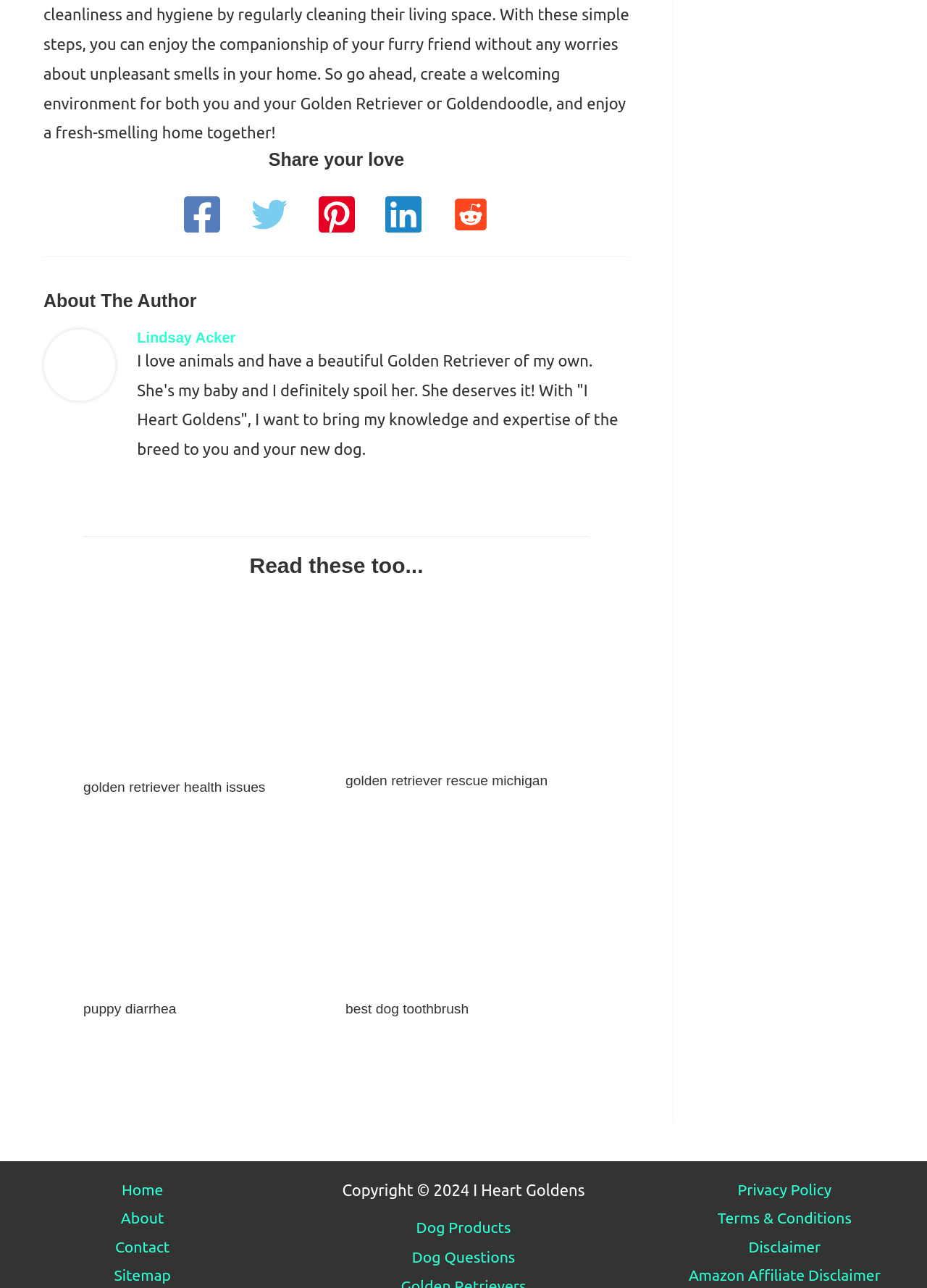Give a one-word or short phrase answer to this question: 
What is the copyright year?

2024